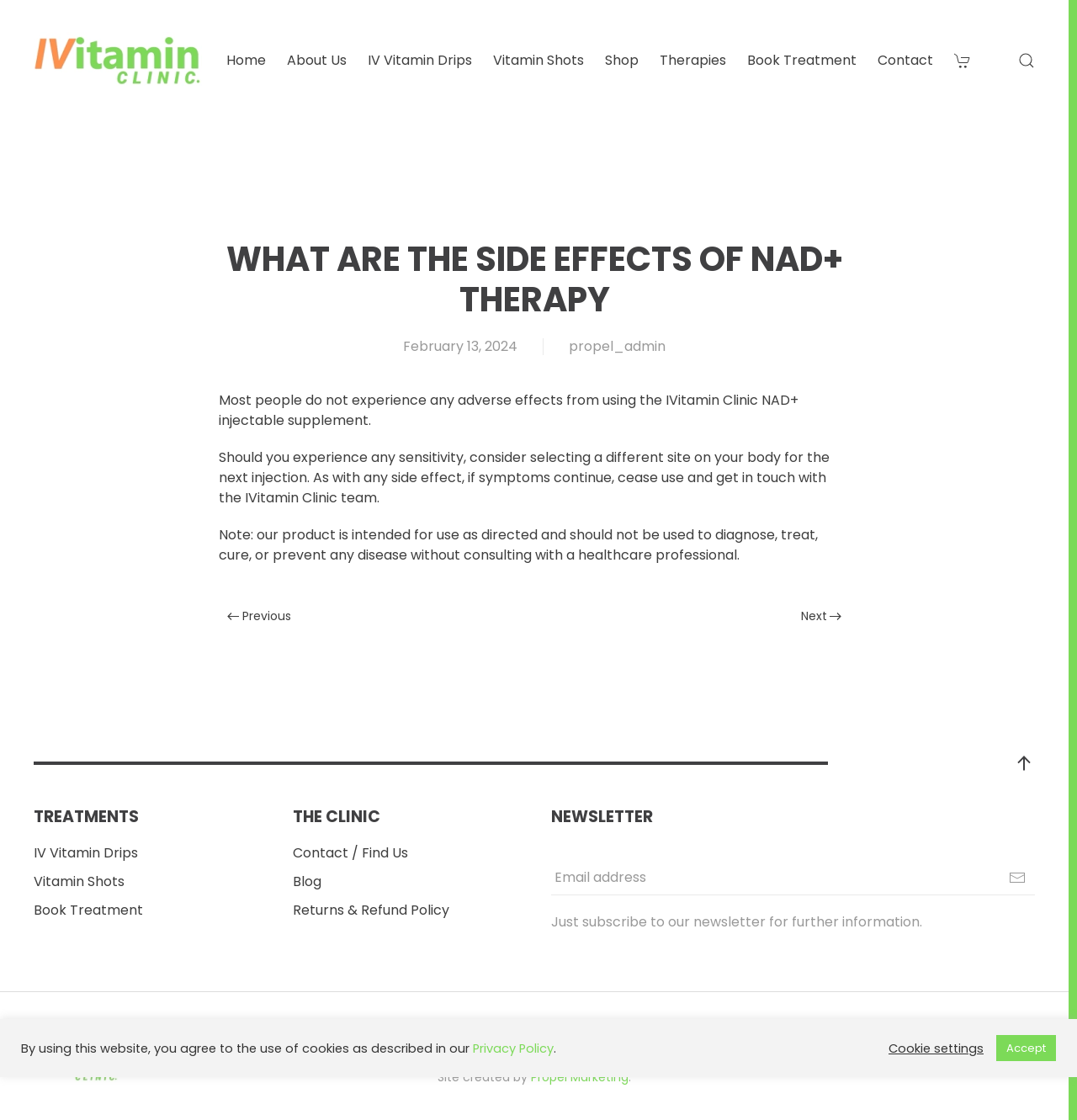Find the bounding box coordinates of the element's region that should be clicked in order to follow the given instruction: "Click the 'Back to home' link". The coordinates should consist of four float numbers between 0 and 1, i.e., [left, top, right, bottom].

[0.031, 0.024, 0.188, 0.084]